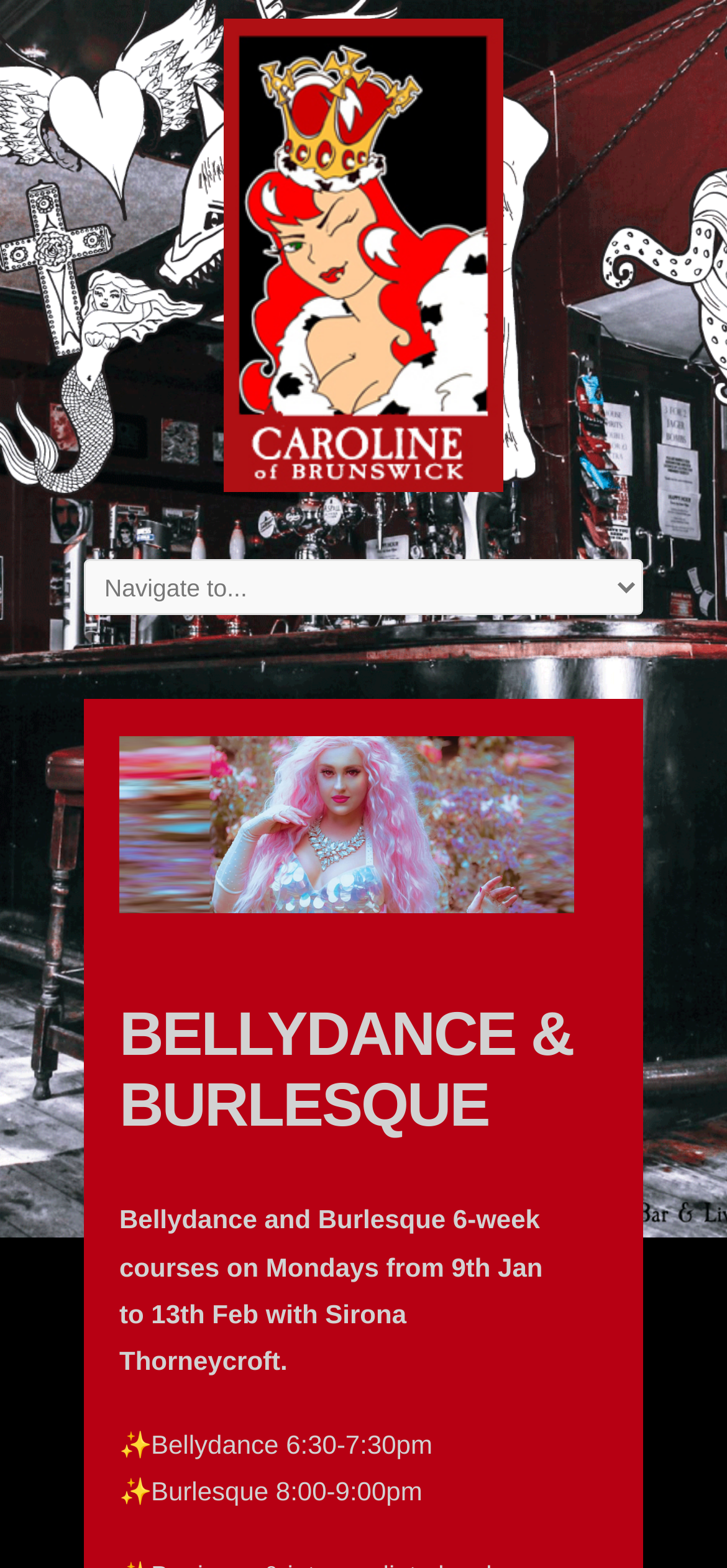What is the name of the pub?
Please provide a single word or phrase as your answer based on the image.

Brighton's Rock